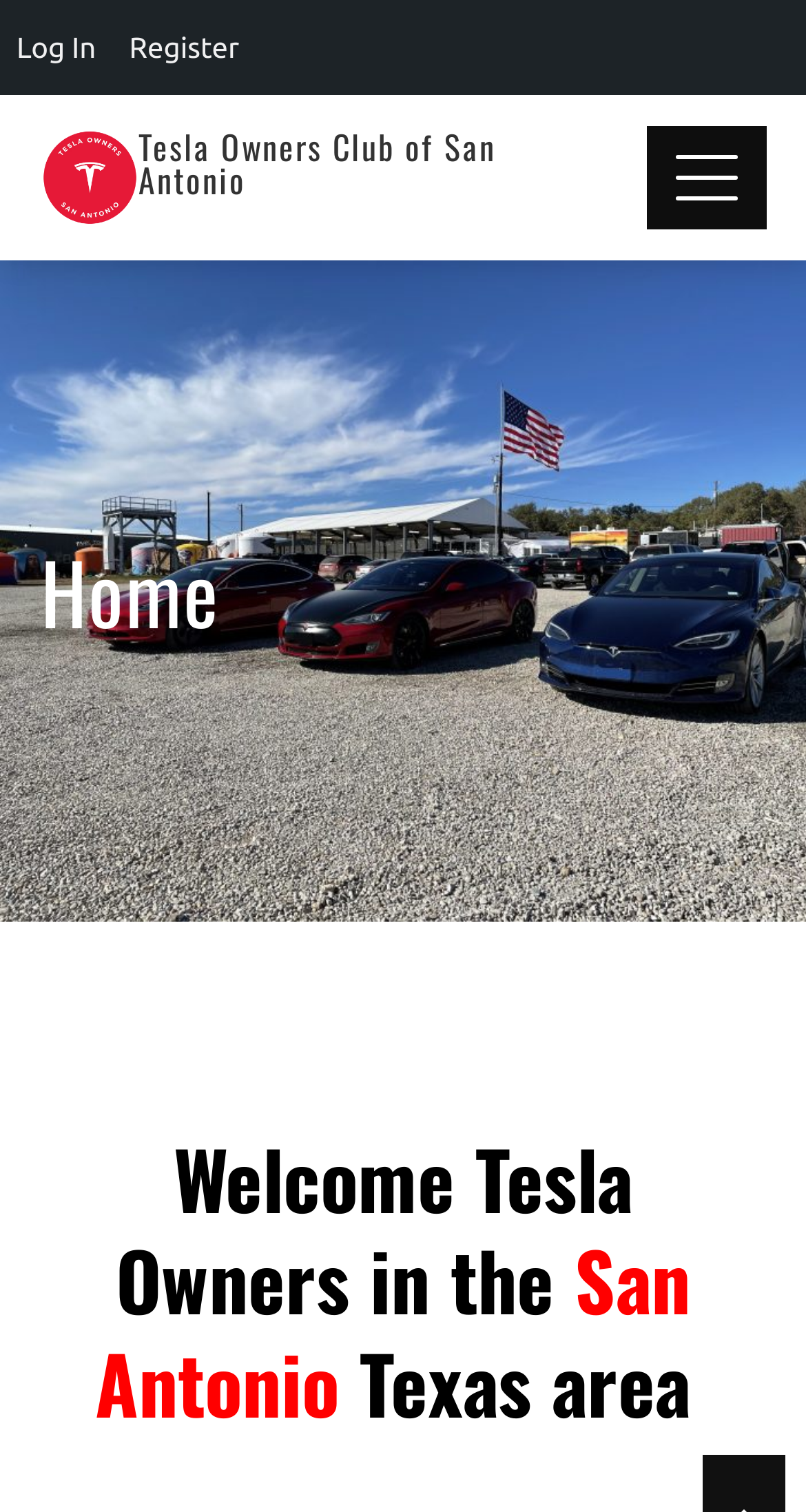Provide the bounding box coordinates of the UI element this sentence describes: "Log In".

[0.0, 0.0, 0.14, 0.063]